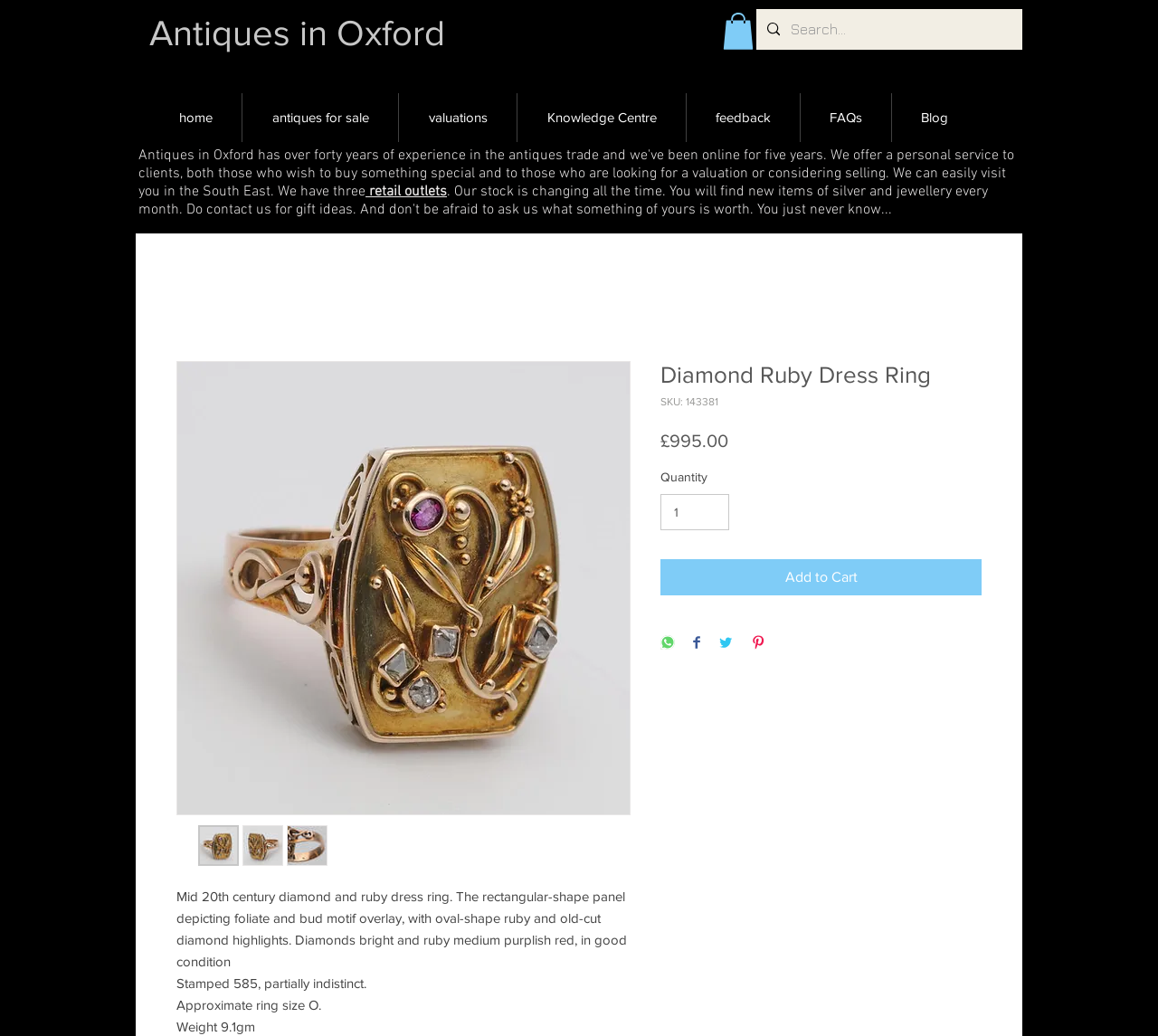Can you determine the bounding box coordinates of the area that needs to be clicked to fulfill the following instruction: "Search for antiques"?

[0.653, 0.009, 0.883, 0.048]